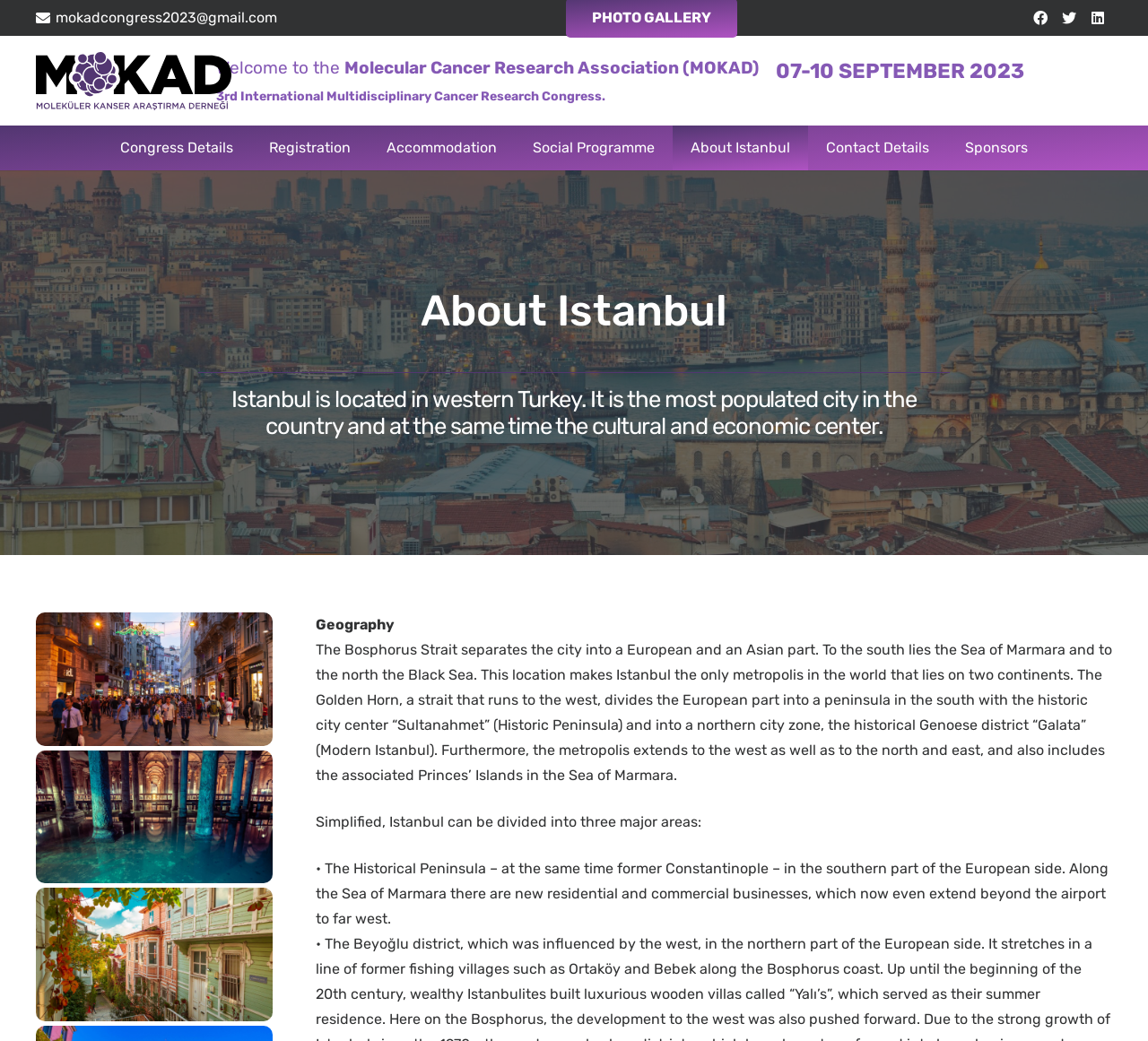Create an in-depth description of the webpage, covering main sections.

The webpage is about the 3rd International Multidisciplinary Cancer Research Congress, which will take place in Istanbul from September 7th to 10th, 2023. At the top of the page, there are several social media links, including Facebook, Twitter, and LinkedIn, aligned horizontally. Below these links, there is a welcome message from the Molecular Cancer Research Association (MOKAD) and the congress details.

On the left side of the page, there is a navigation menu with links to various sections, including Congress Details, Registration, Accommodation, Social Programme, About Istanbul, Contact Details, and Sponsors. These links are stacked vertically.

The main content of the page is about Istanbul, which is divided into several sections. The first section has a heading "About Istanbul" and provides a brief overview of the city, stating that it is the most populated city in Turkey and the cultural and economic center. Below this section, there are three articles with links to Istanbul photographs.

The next section is about the geography of Istanbul, which explains that the city is separated into European and Asian parts by the Bosphorus Strait. This section also describes the city's location, including the Sea of Marmara and the Black Sea, and how it is divided into different areas, such as the Historic Peninsula and the Modern Istanbul.

At the bottom of the page, there are two email links, mokadcongress2023@gmail.com, which are aligned horizontally.